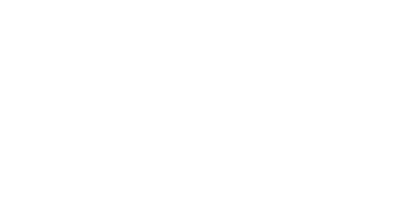Elaborate on all the key elements and details present in the image.

The image appears to be associated with the topic of productivity and features a visual representation related to the app "Milanote." This app is focused on enhancing productivity by helping users organize their thoughts, tasks, and projects in a visually structured manner. The context suggests an emphasis on the app's role in facilitating productivity, creativity, and project management, likely aimed at individuals looking to improve their work-from-home efficiency or engage in home-based business activities. The surrounding text hints at various resources and articles related to entrepreneurship and productivity tips.